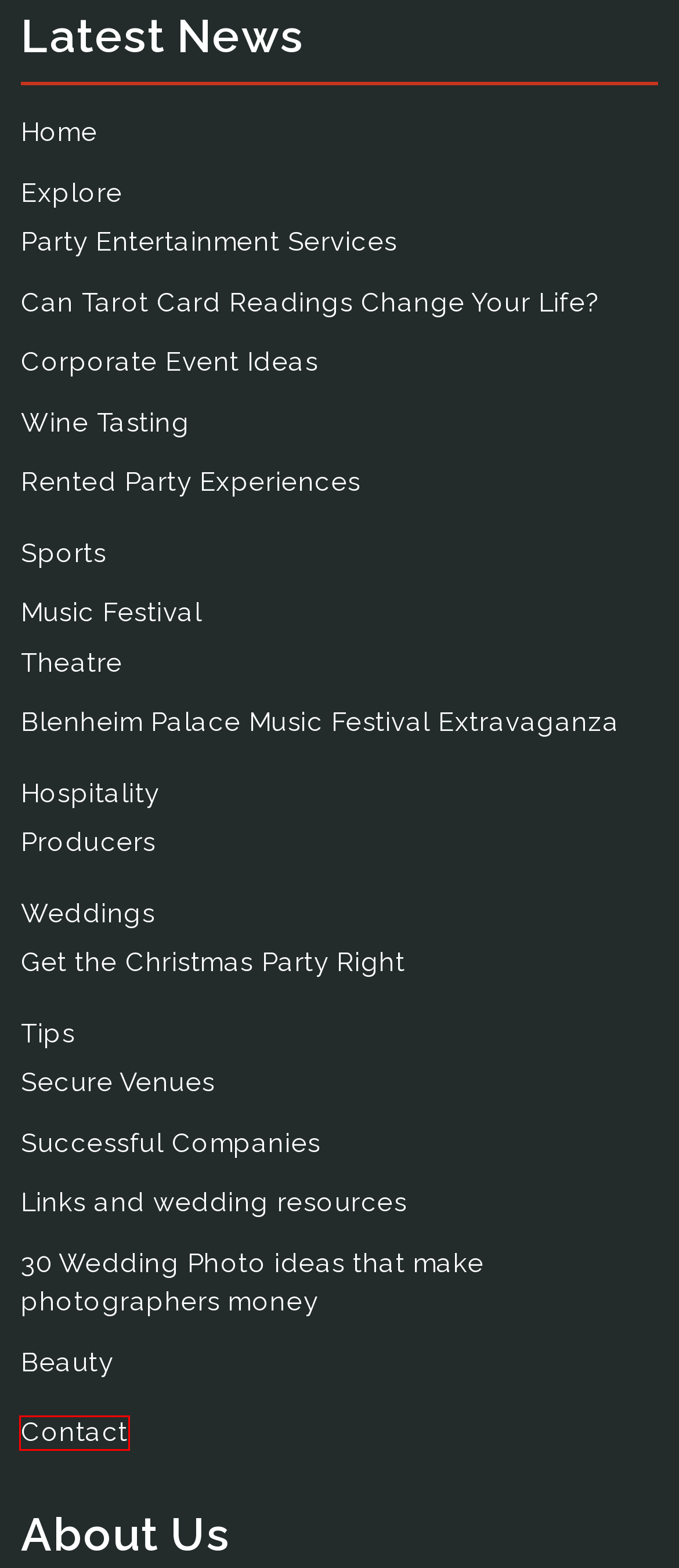Given a screenshot of a webpage featuring a red bounding box, identify the best matching webpage description for the new page after the element within the red box is clicked. Here are the options:
A. Contact Us - Lilley & Gillie
B. The Tower of London Music Festival - Cavendish Hospitality - Lilley & Gillie
C. The Producers - Cavendish Hospitality - Lilley & Gillie
D. Wales 6 Nations - Cavendish Hospitality - Lilley & Gillie
E. 30 Wedding Photo ideas that make photographers money - Lilley & Gillie
F. Rented Party Experiences - Lilley & Gillie
G. Links and wedding resources - Lilley & Gillie
H. Top 3 Corporate Event Ideas - Lilley & Gillie

A